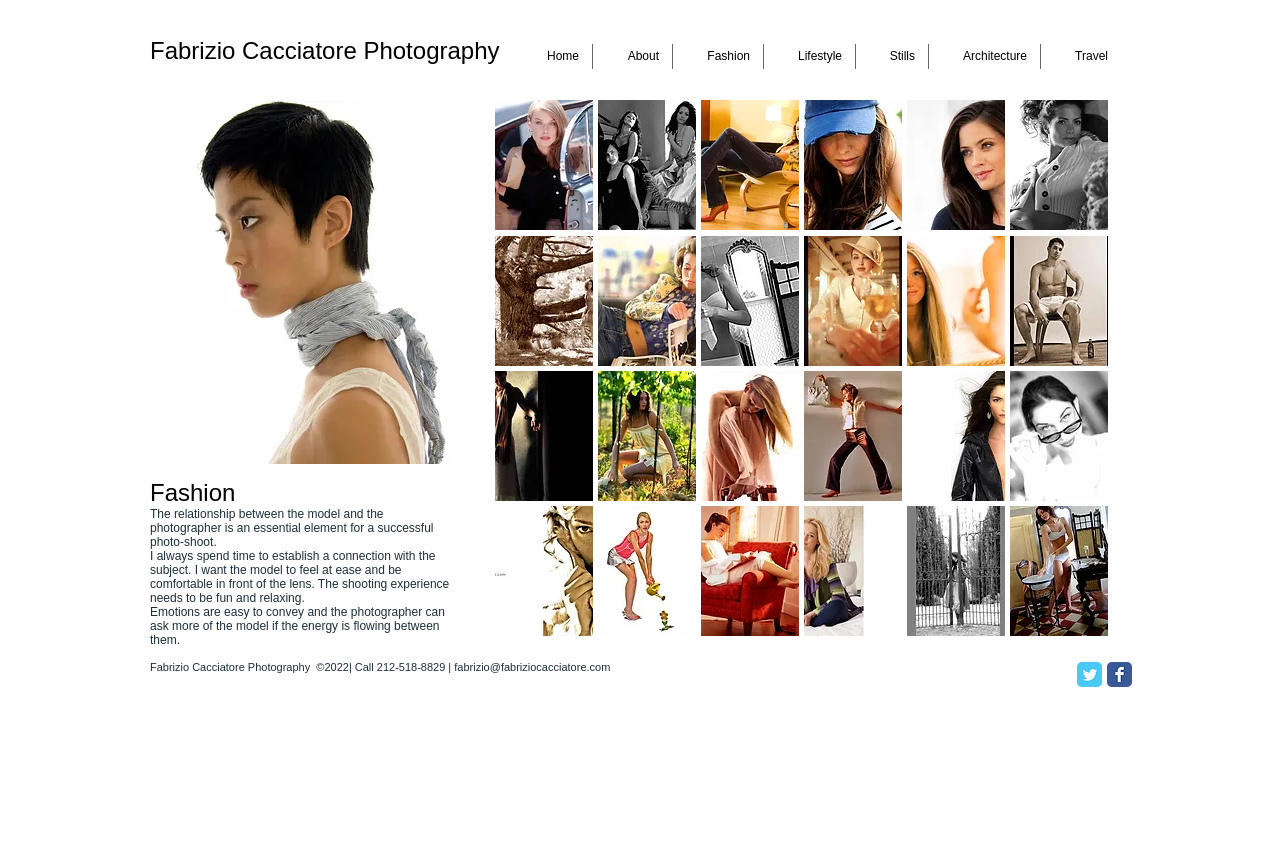Offer a comprehensive description of the webpage’s content and structure.

The webpage is a photography portfolio website, with a focus on fashion photography. At the top, there is a heading "Fabrizio Cacciatore Photography" and a navigation menu with links to different sections of the website, including "Home", "About", "Fashion", "Lifestyle", "Stills", "Architecture", and "Travel".

Below the navigation menu, there is a main content area with a heading "Fashion" and three paragraphs of text describing the photographer's approach to fashion photography. The text explains the importance of establishing a connection with the model and creating a fun and relaxing shooting experience.

To the right of the text, there is a paginated grid gallery with multiple images. The gallery has navigation buttons to move through the images, as well as a play button to start a slideshow. Each image has a corresponding button with a popup menu.

At the bottom of the page, there is a footer area with copyright information, a phone number, and an email address. There is also a social media bar with links to Twitter and Facebook, each with a corresponding icon.

Overall, the webpage has a clean and organized layout, with a focus on showcasing the photographer's work and providing easy navigation to different sections of the website.